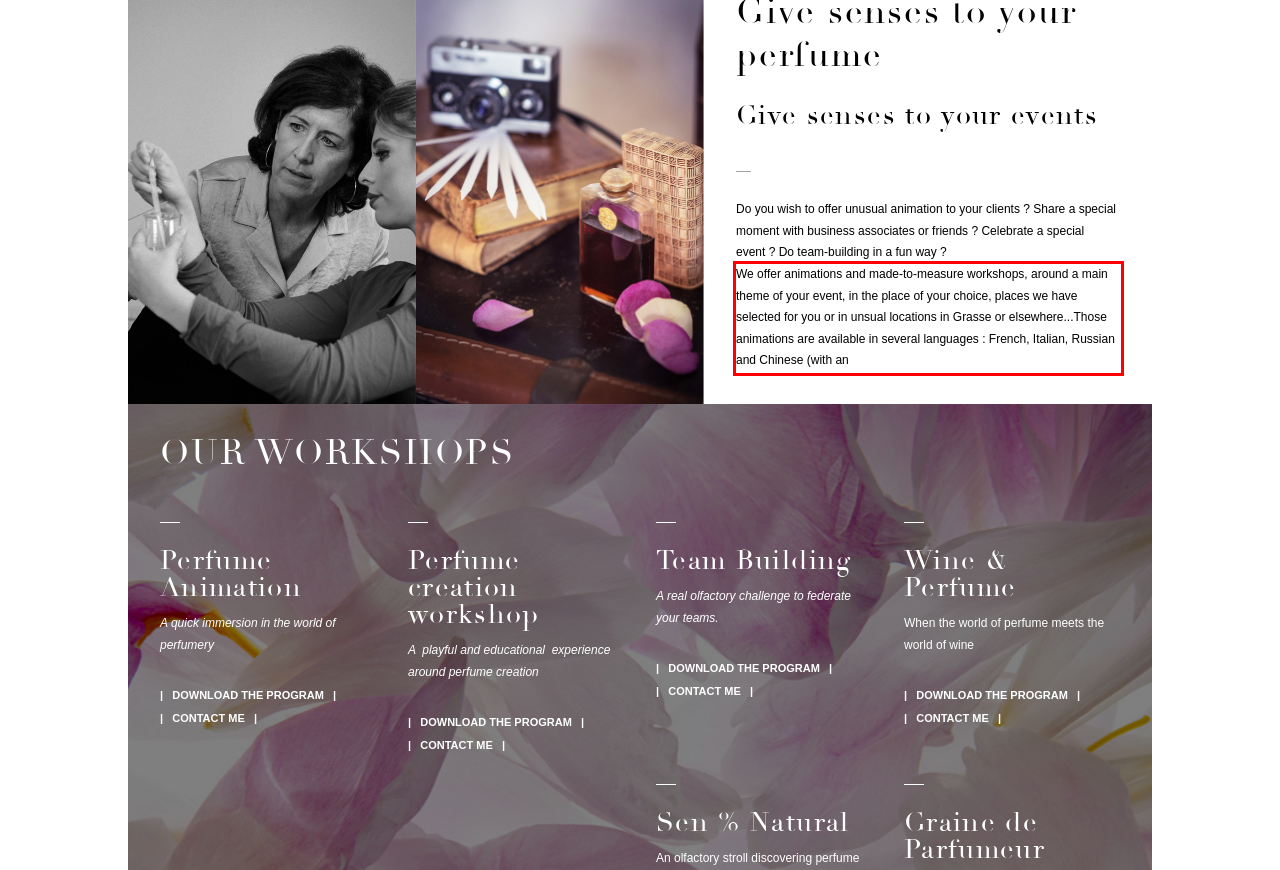Analyze the screenshot of the webpage that features a red bounding box and recognize the text content enclosed within this red bounding box.

We offer animations and made-to-measure workshops, around a main theme of your event, in the place of your choice, places we have selected for you or in unsual locations in Grasse or elsewhere...Those animations are available in several languages : French, Italian, Russian and Chinese (with an